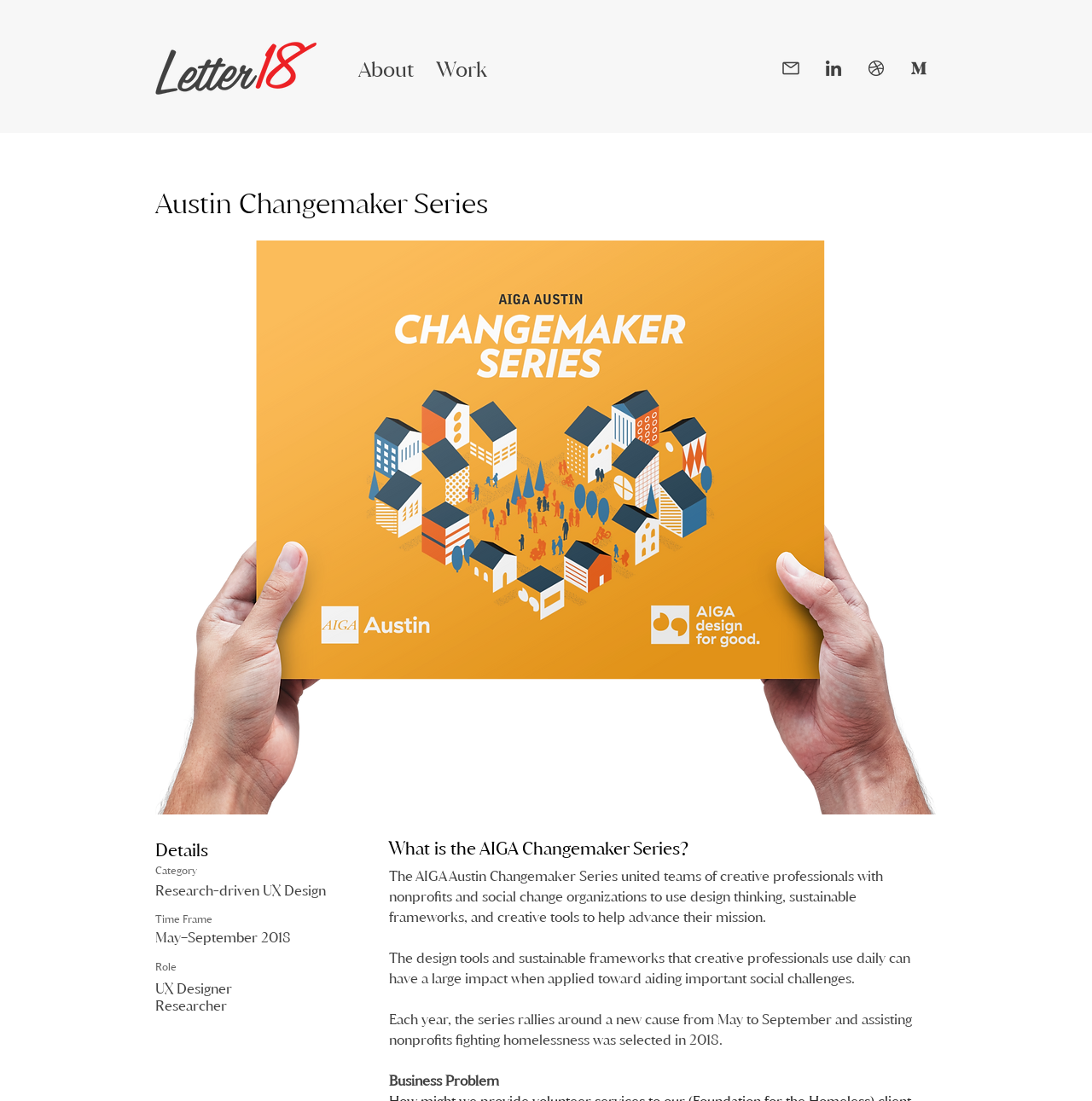Give a one-word or short-phrase answer to the following question: 
What is the role of the person in the project?

UX Designer, Researcher